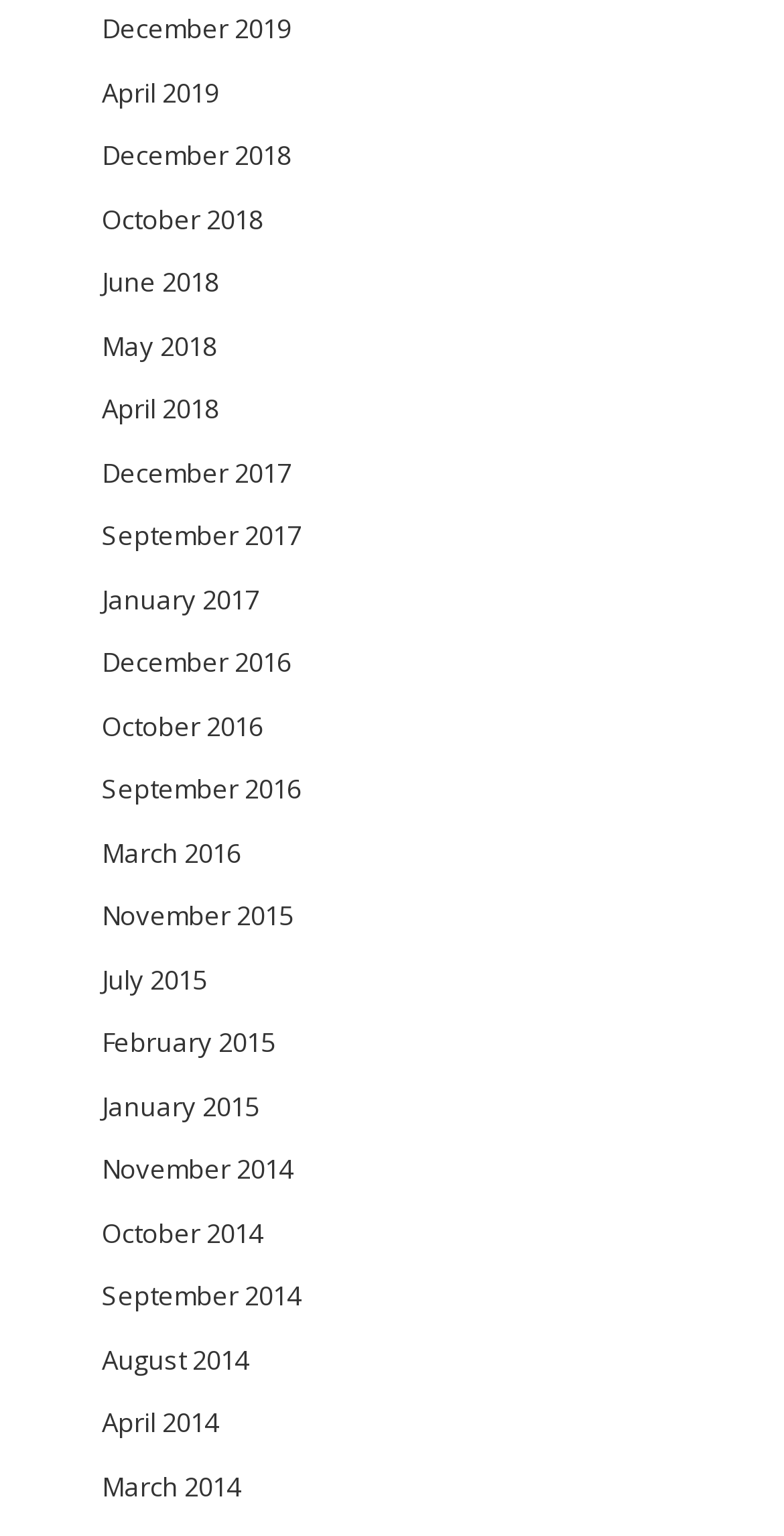Please identify the bounding box coordinates of the region to click in order to complete the given instruction: "view December 2019". The coordinates should be four float numbers between 0 and 1, i.e., [left, top, right, bottom].

[0.13, 0.007, 0.371, 0.031]